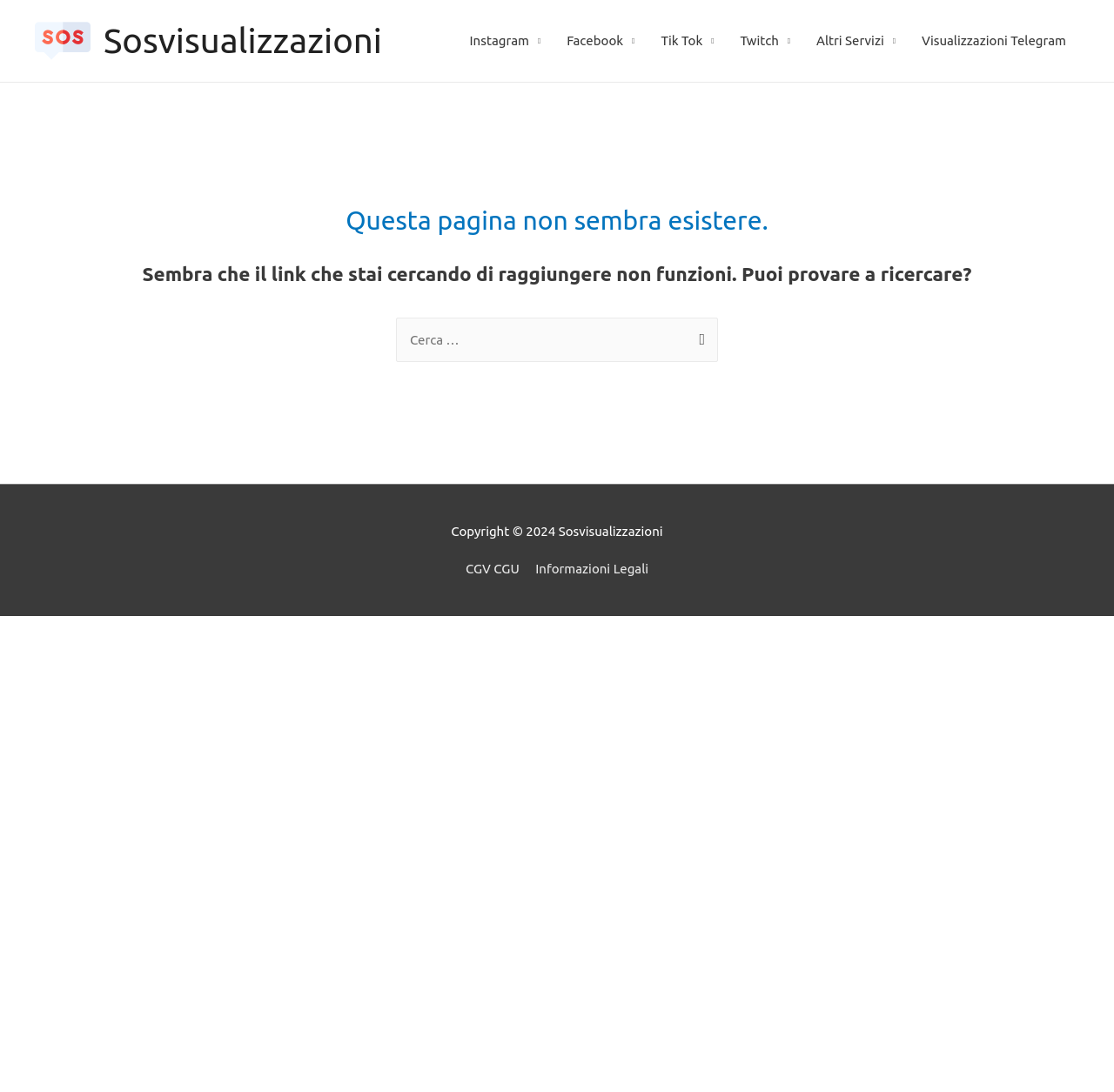Determine the bounding box coordinates for the HTML element mentioned in the following description: "Compression support". The coordinates should be a list of four floats ranging from 0 to 1, represented as [left, top, right, bottom].

None